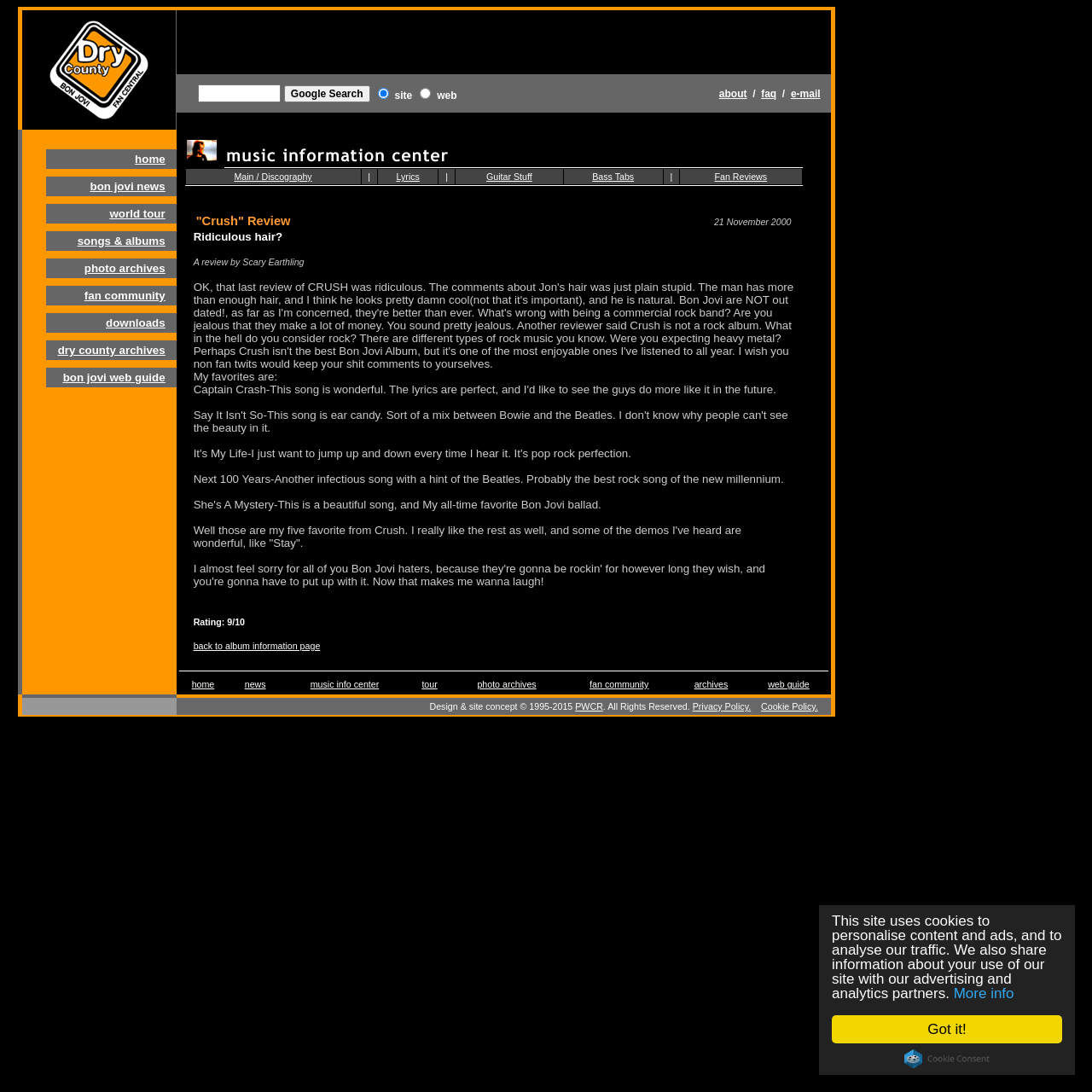What is the image above the search bar?
Look at the image and answer the question using a single word or phrase.

a logo